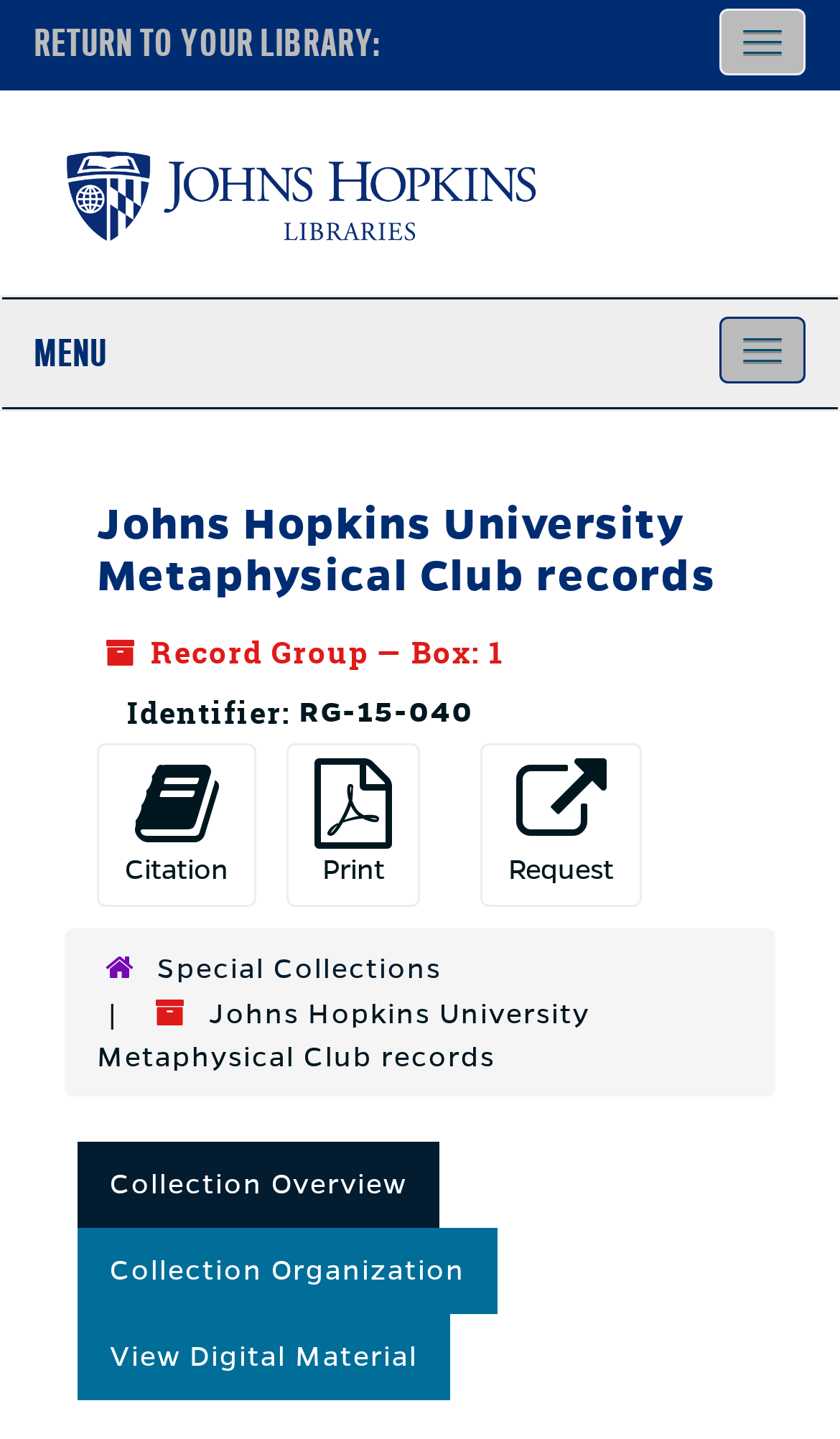Please identify the bounding box coordinates of the region to click in order to complete the task: "Request digital material". The coordinates must be four float numbers between 0 and 1, specified as [left, top, right, bottom].

[0.572, 0.517, 0.764, 0.631]